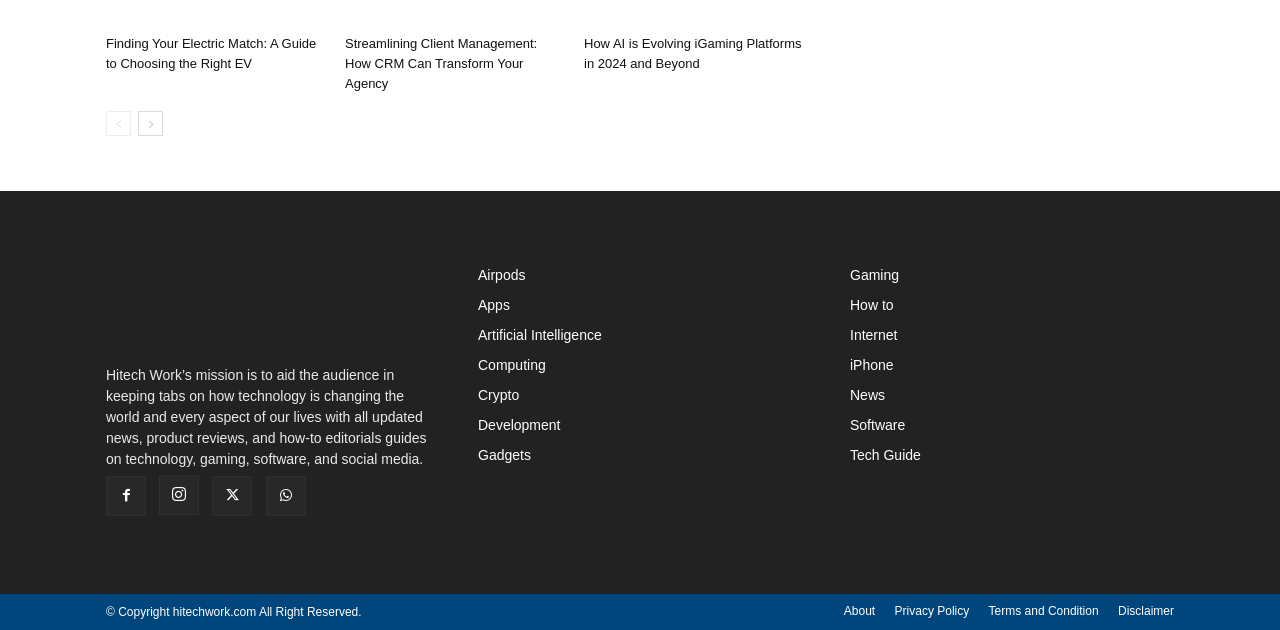Identify the bounding box coordinates for the region of the element that should be clicked to carry out the instruction: "Explore Geography category". The bounding box coordinates should be four float numbers between 0 and 1, i.e., [left, top, right, bottom].

None